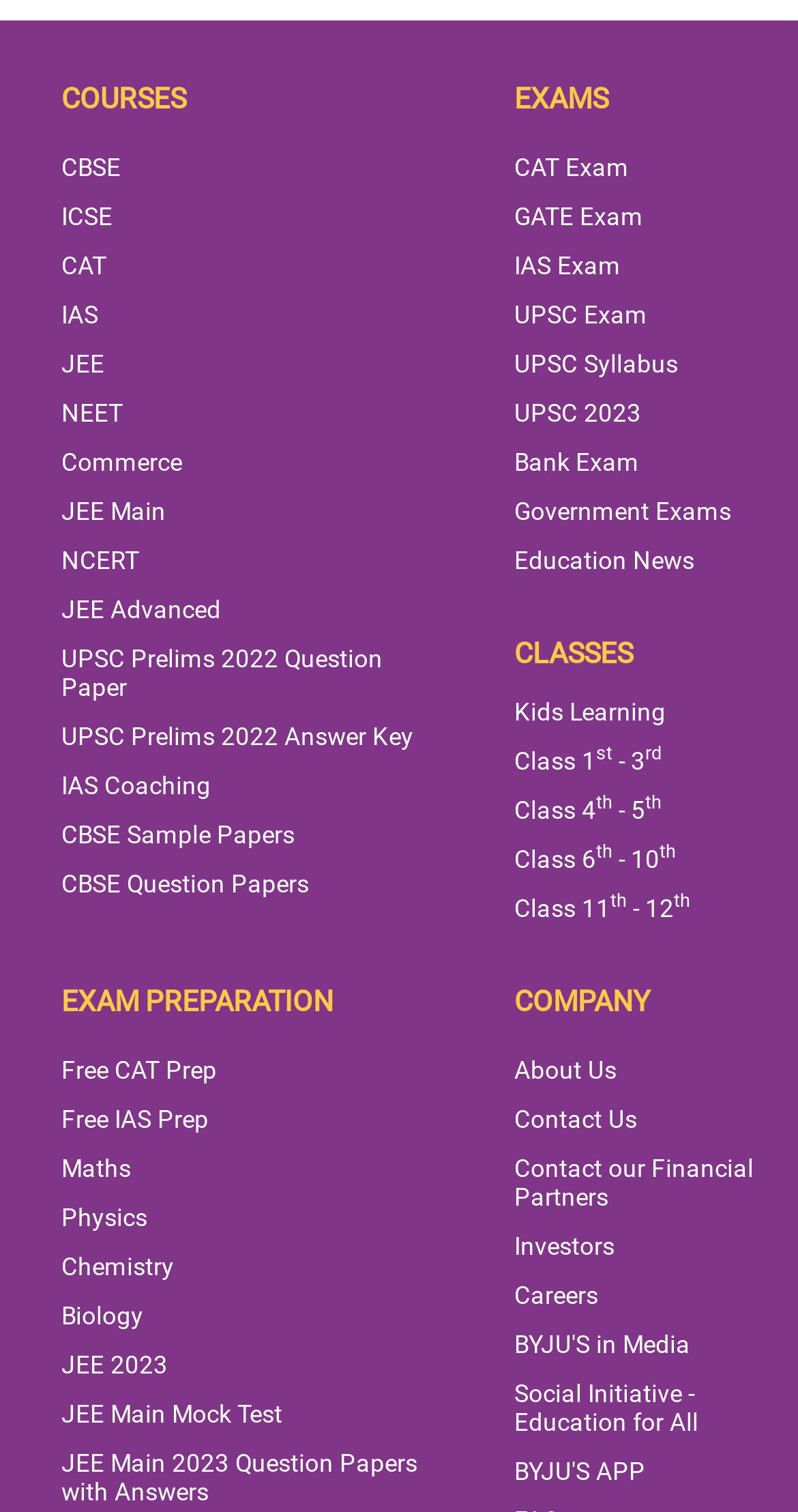Locate the bounding box coordinates of the clickable region to complete the following instruction: "View JEE Main Mock Test."

[0.077, 0.925, 0.354, 0.944]